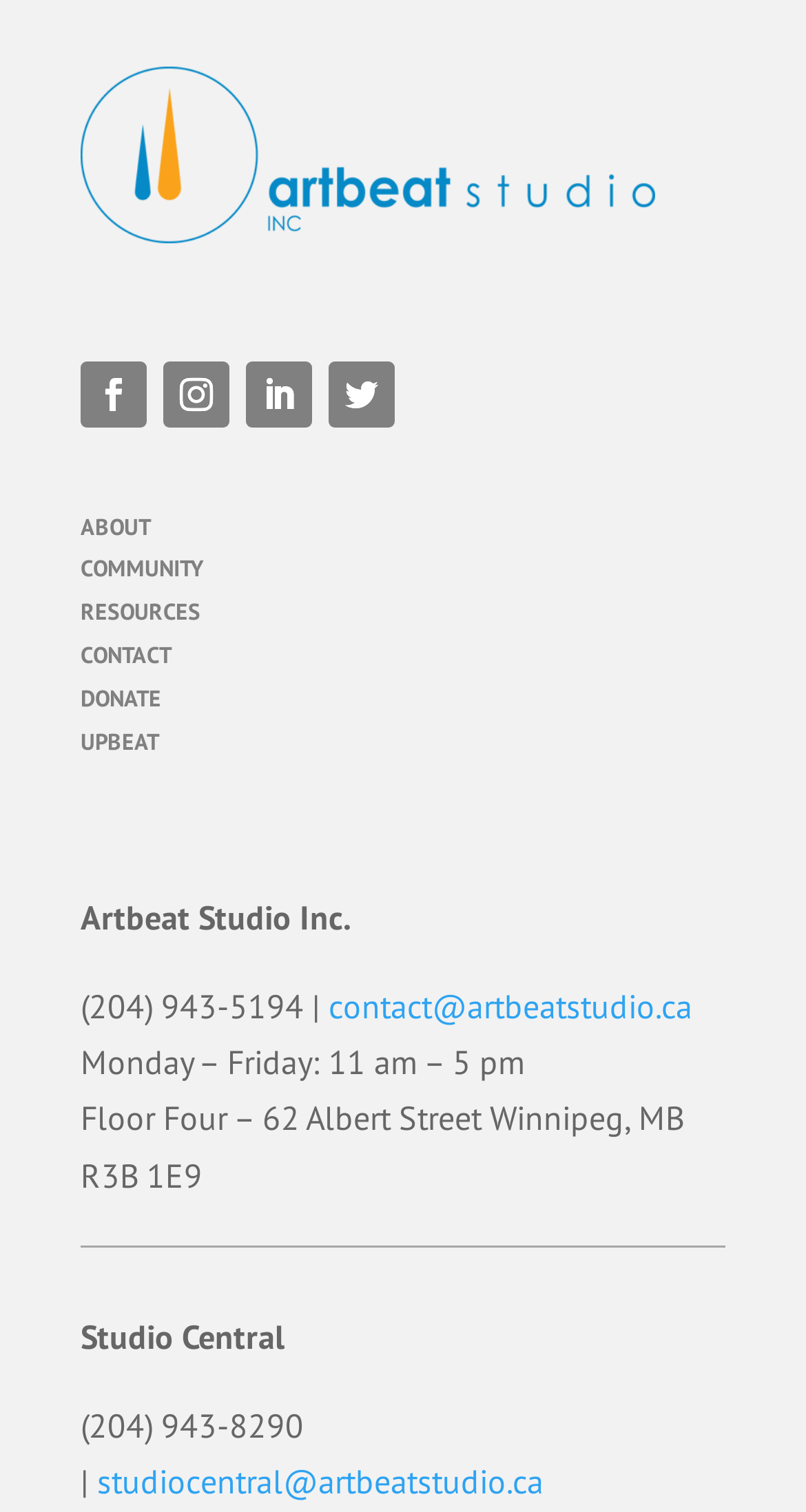What is the address of the organization?
Using the image as a reference, give a one-word or short phrase answer.

Floor Four – 62 Albert Street Winnipeg, MB R3B 1E9